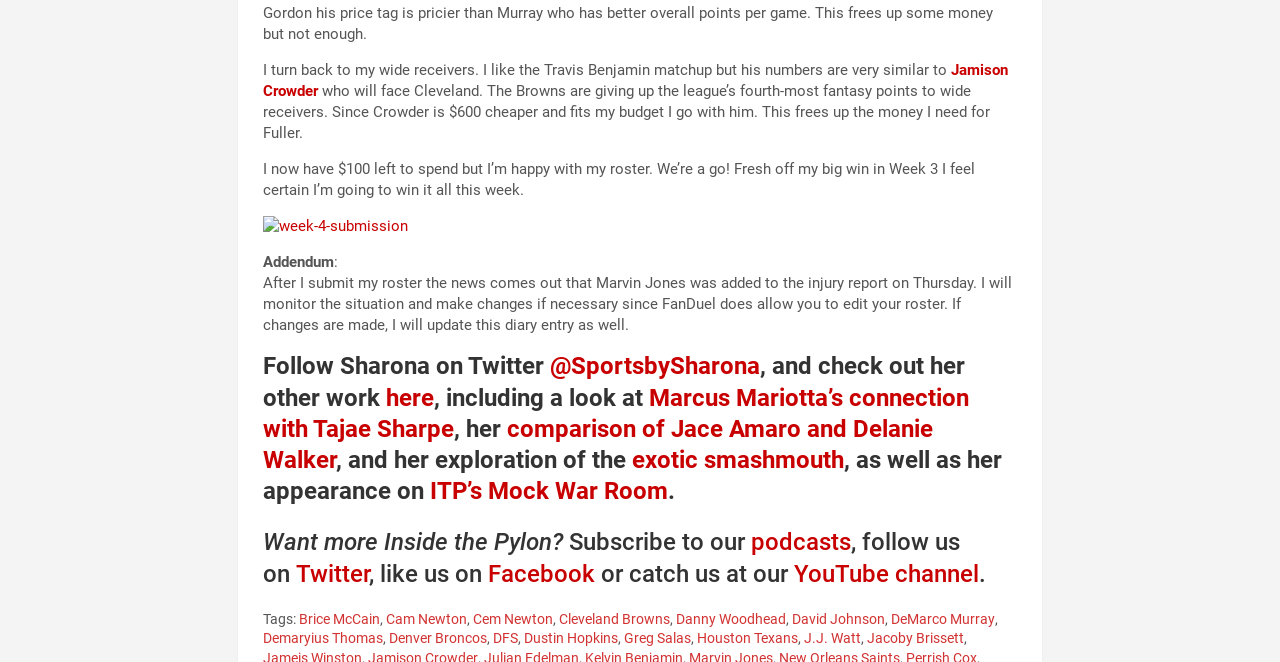Identify the bounding box coordinates for the UI element described as follows: Asia Networks Resource Corner. Use the format (top-left x, top-left y, bottom-right x, bottom-right y) and ensure all values are floating point numbers between 0 and 1.

None